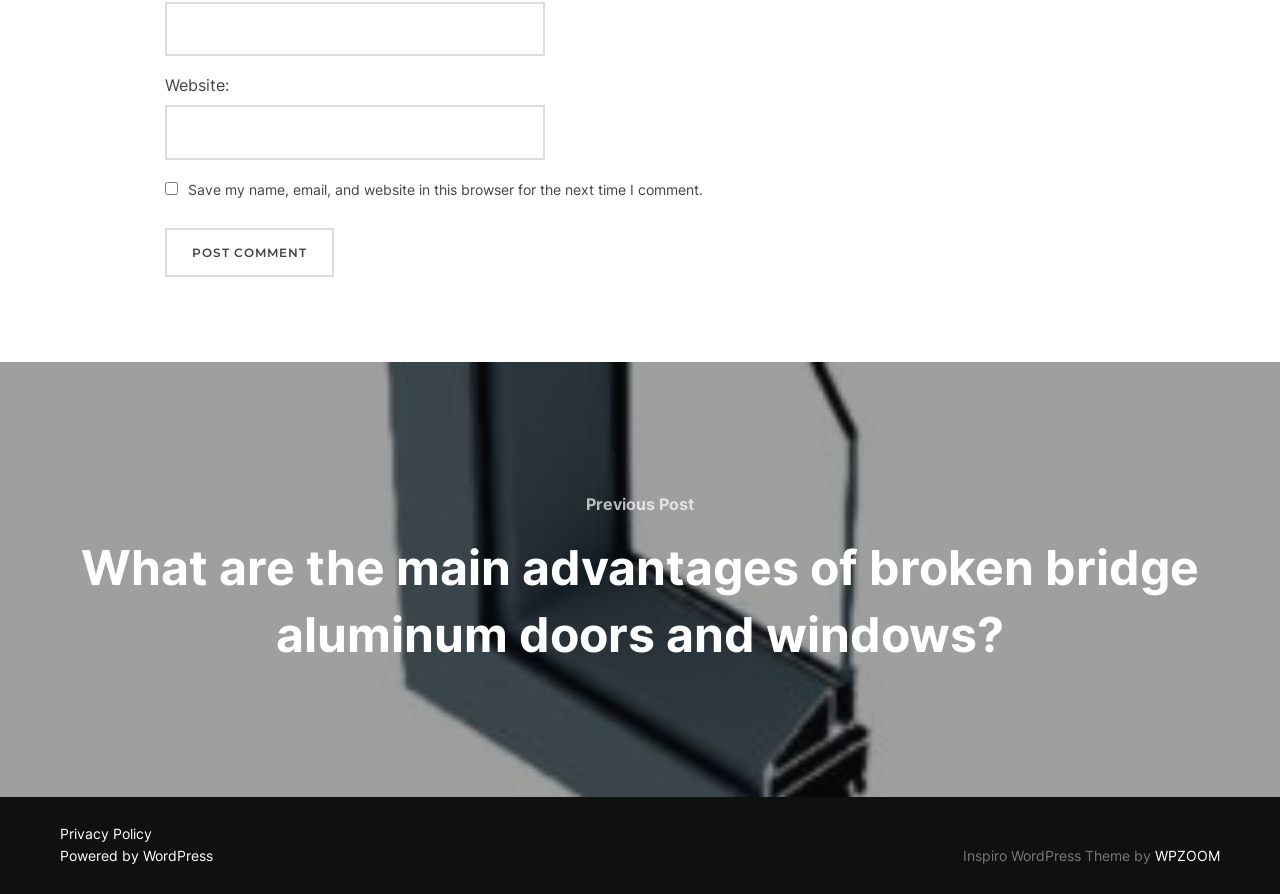What is the previous post about?
Give a single word or phrase as your answer by examining the image.

Broken bridge aluminum doors and windows